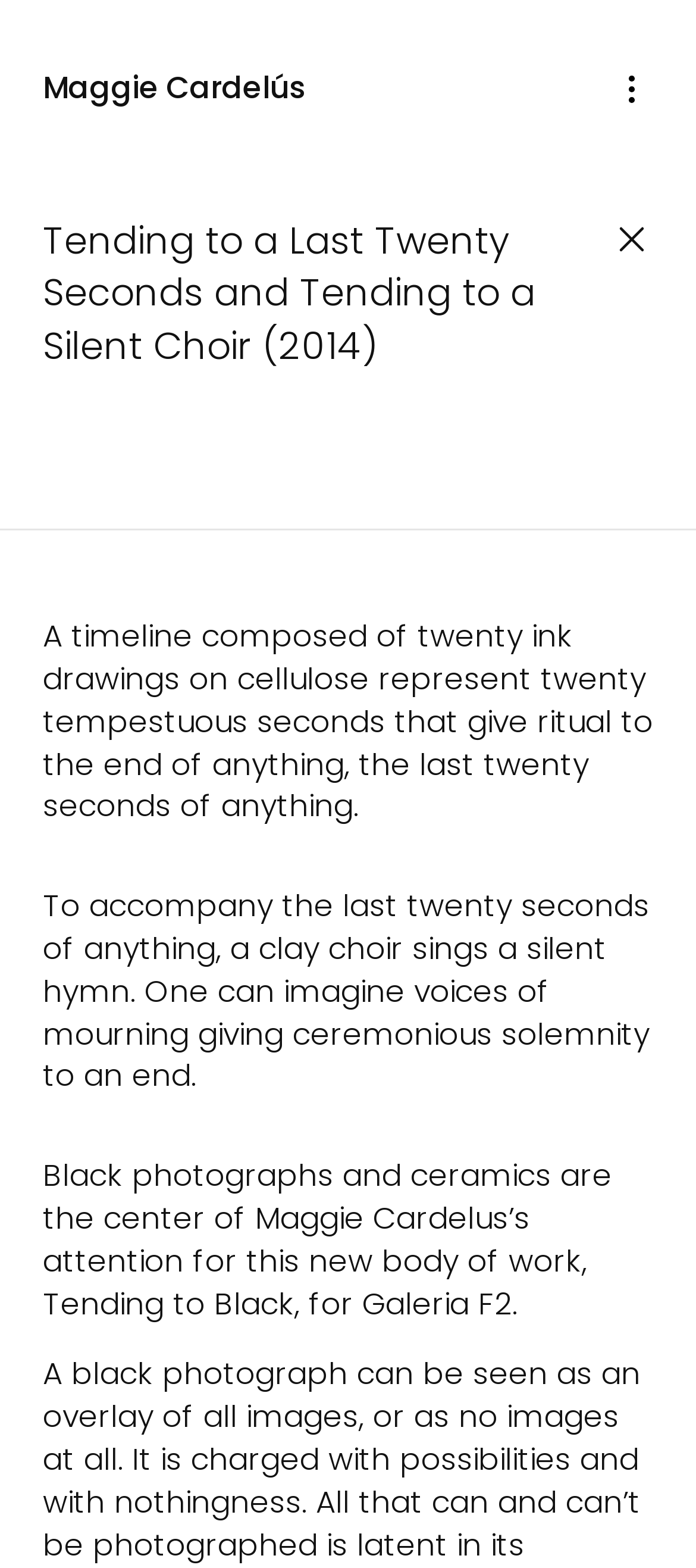What is the artist's name?
Please provide a comprehensive answer based on the information in the image.

The artist's name can be found in the link and heading elements at the top of the webpage, which both contain the text 'Maggie Cardelús'.